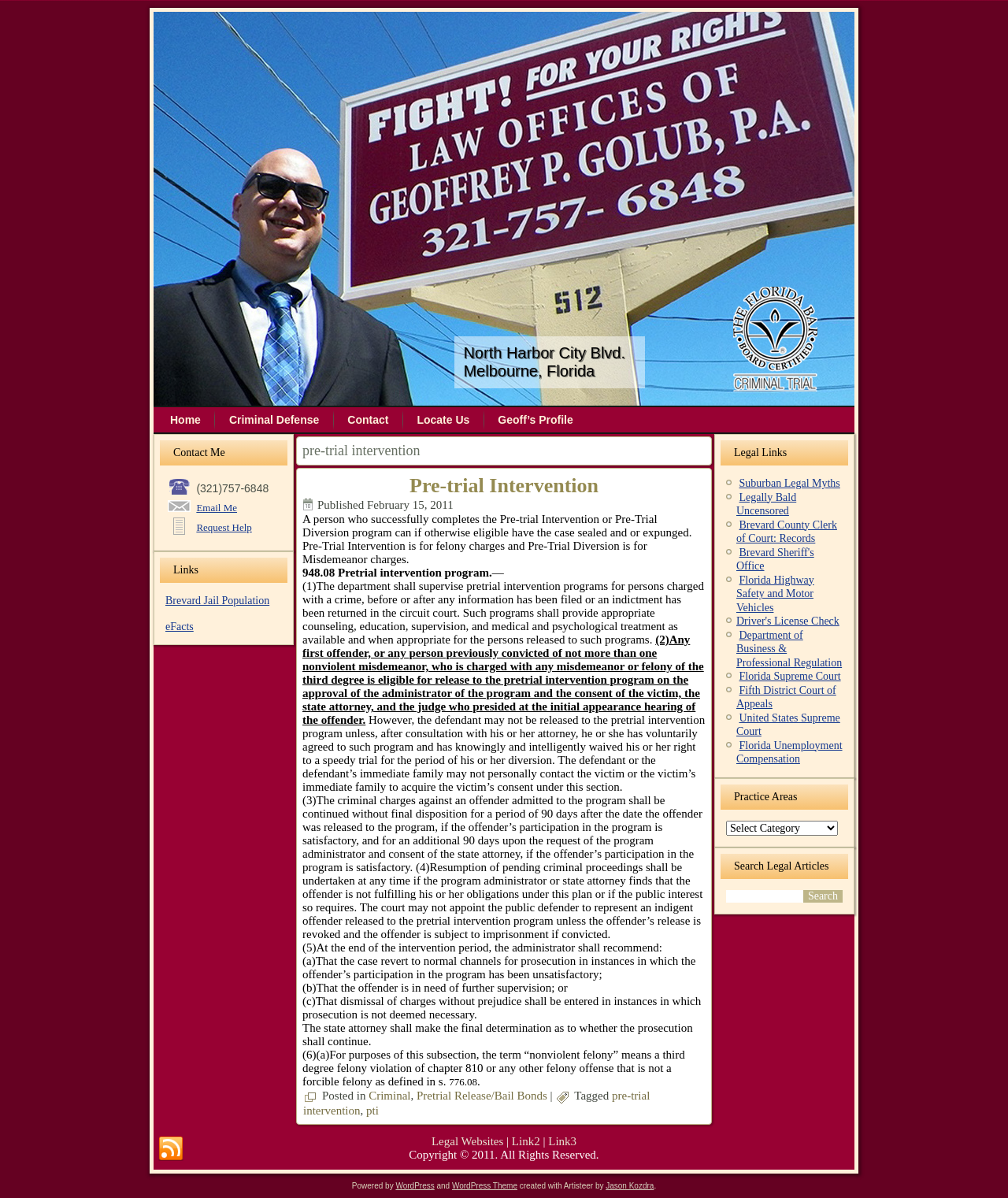Please locate the bounding box coordinates for the element that should be clicked to achieve the following instruction: "Request Immediate Legal Help". Ensure the coordinates are given as four float numbers between 0 and 1, i.e., [left, top, right, bottom].

[0.195, 0.435, 0.25, 0.445]